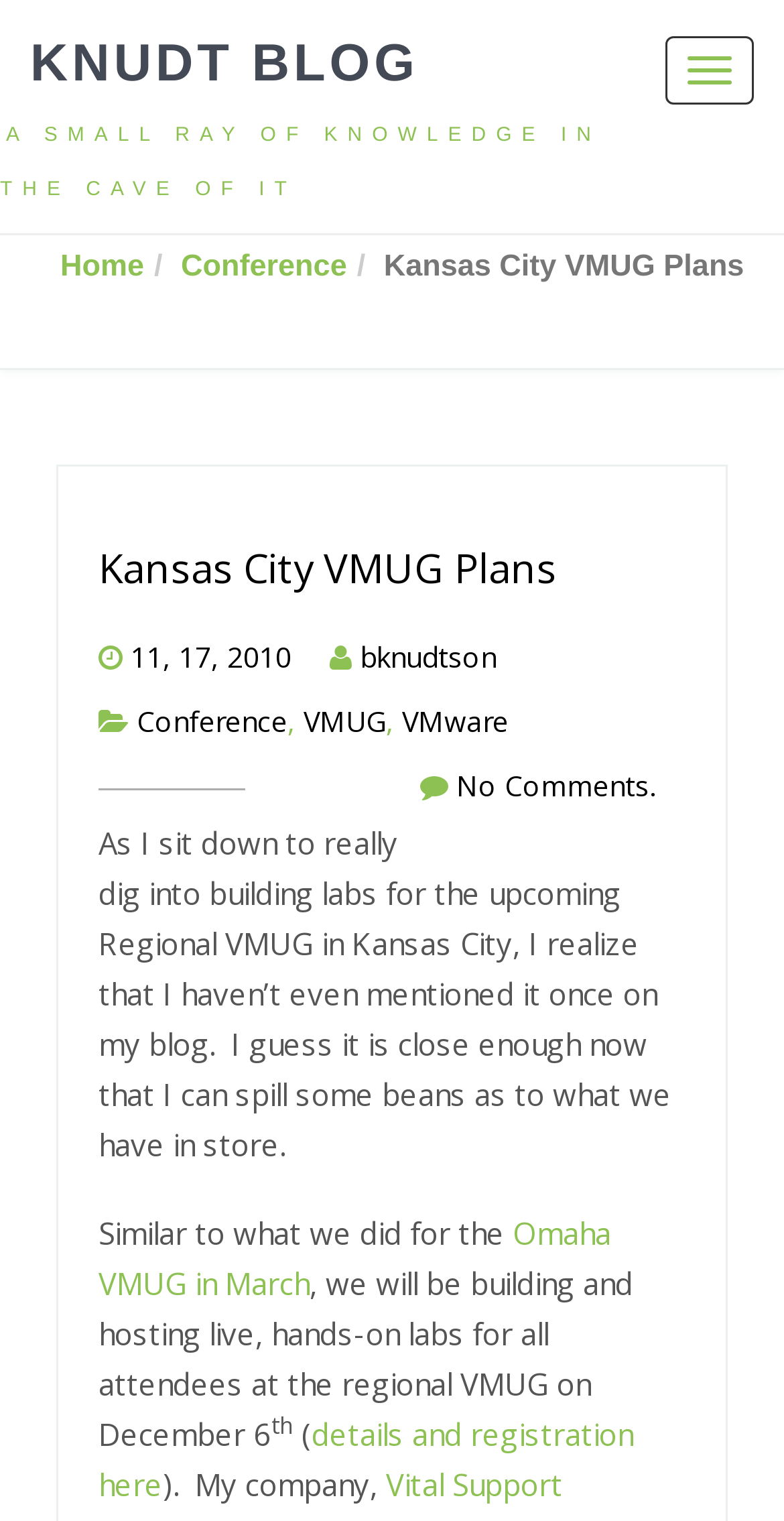Bounding box coordinates are specified in the format (top-left x, top-left y, bottom-right x, bottom-right y). All values are floating point numbers bounded between 0 and 1. Please provide the bounding box coordinate of the region this sentence describes: 11, 17, 2010

[0.167, 0.419, 0.372, 0.444]